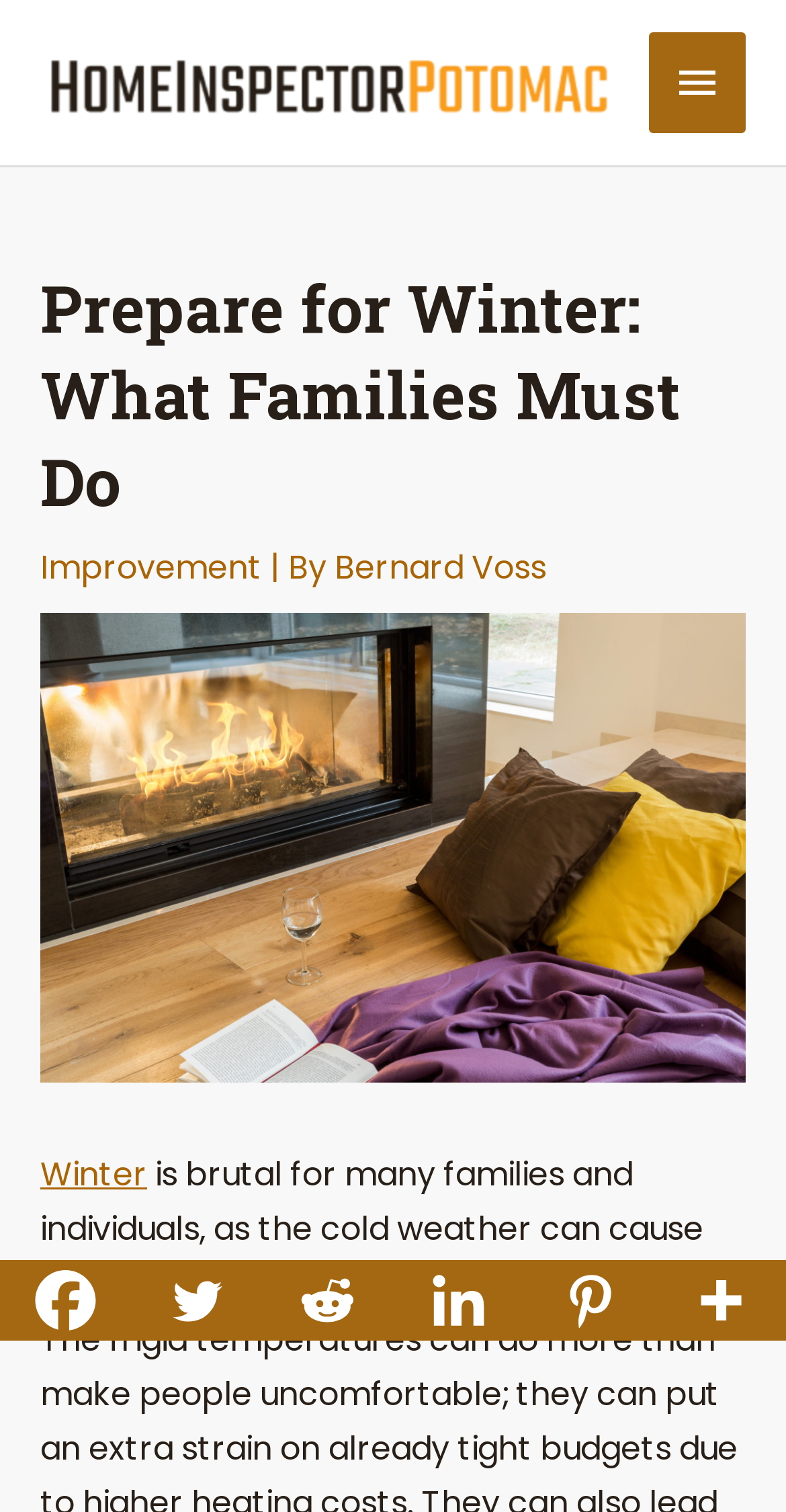Using the provided element description: "alt="Homeinspector poto moto logo"", determine the bounding box coordinates of the corresponding UI element in the screenshot.

[0.051, 0.038, 0.785, 0.069]